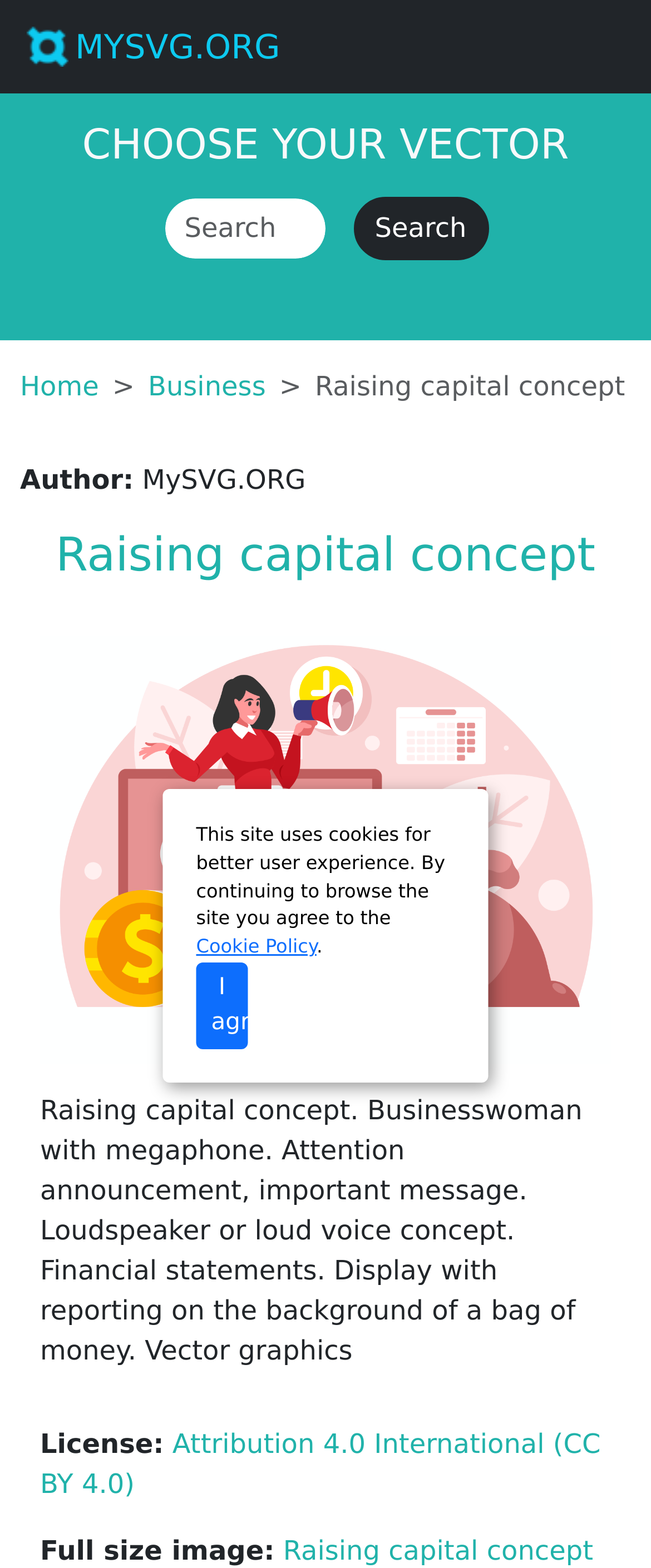Locate the bounding box coordinates of the clickable part needed for the task: "View the full size image".

[0.435, 0.978, 0.911, 0.998]